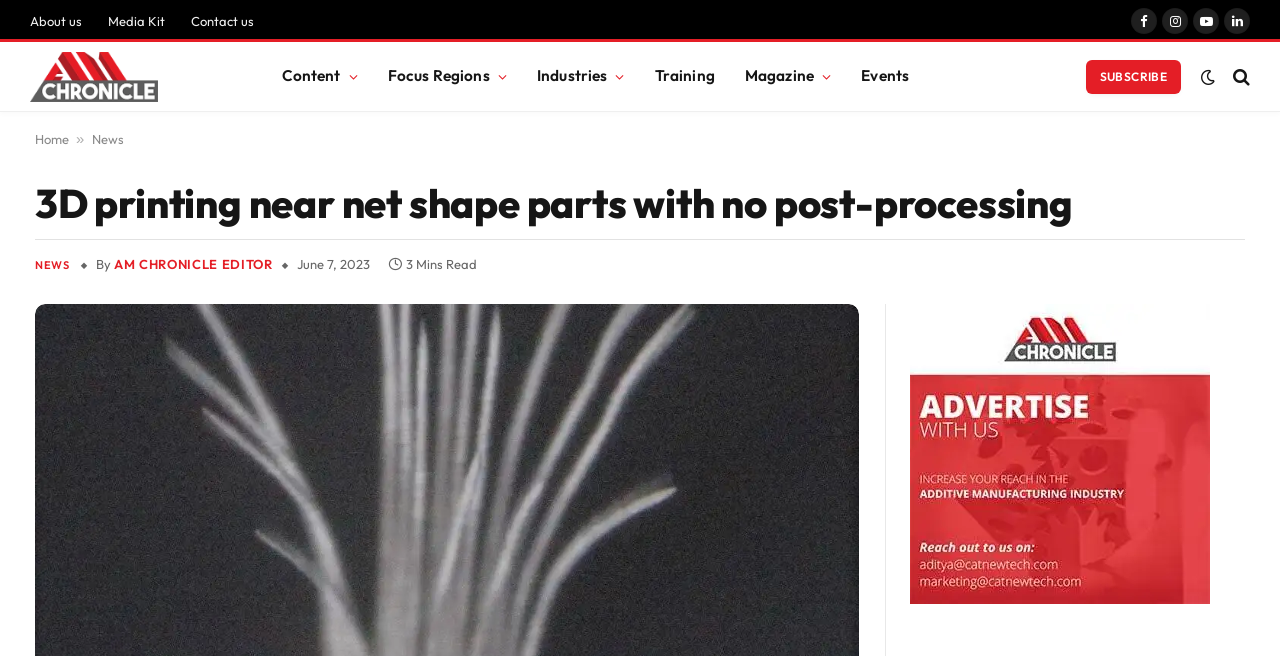Please pinpoint the bounding box coordinates for the region I should click to adhere to this instruction: "Open Facebook page".

[0.884, 0.012, 0.904, 0.052]